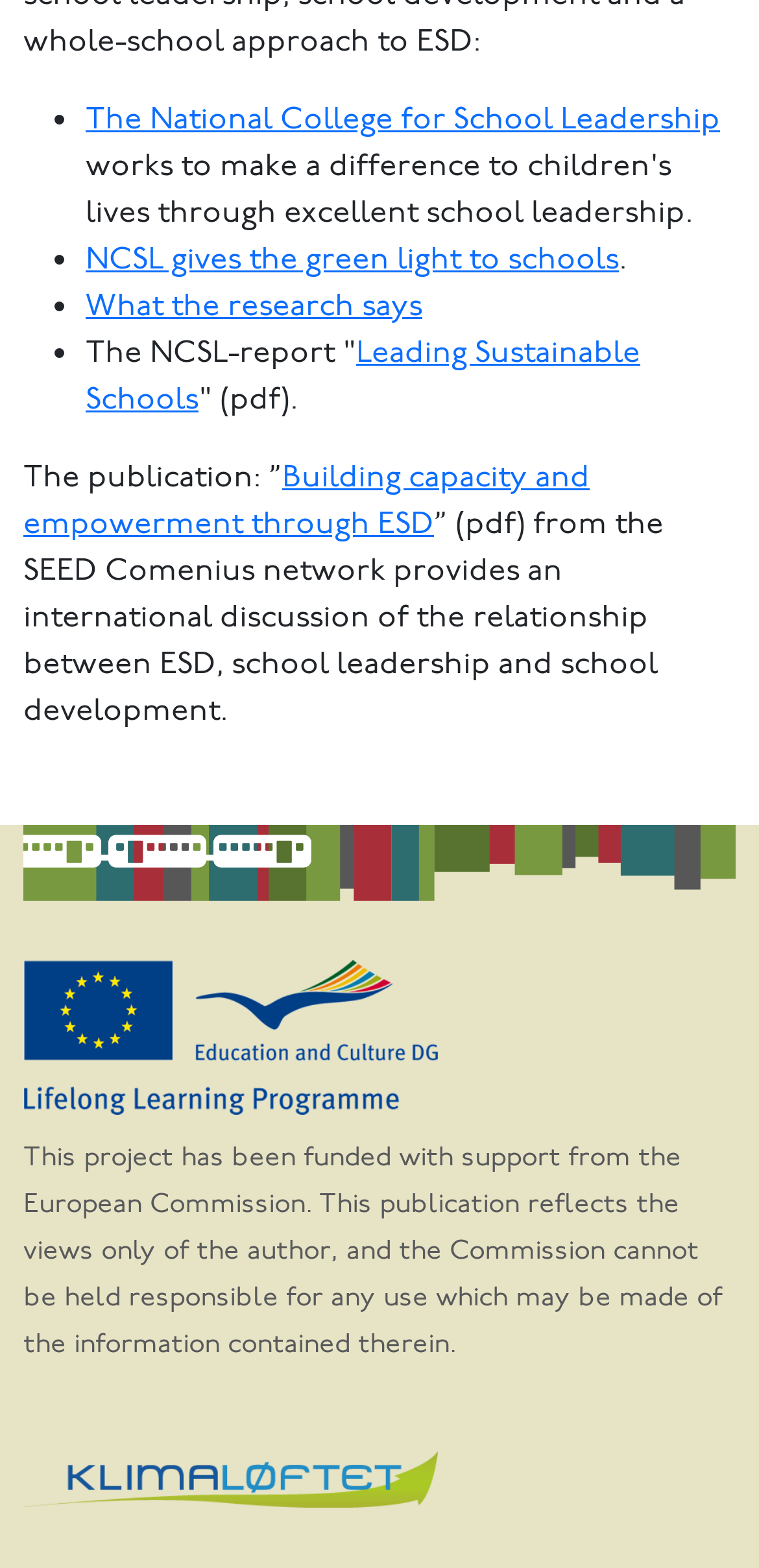Answer the question below with a single word or a brief phrase: 
How many images are on this webpage?

2